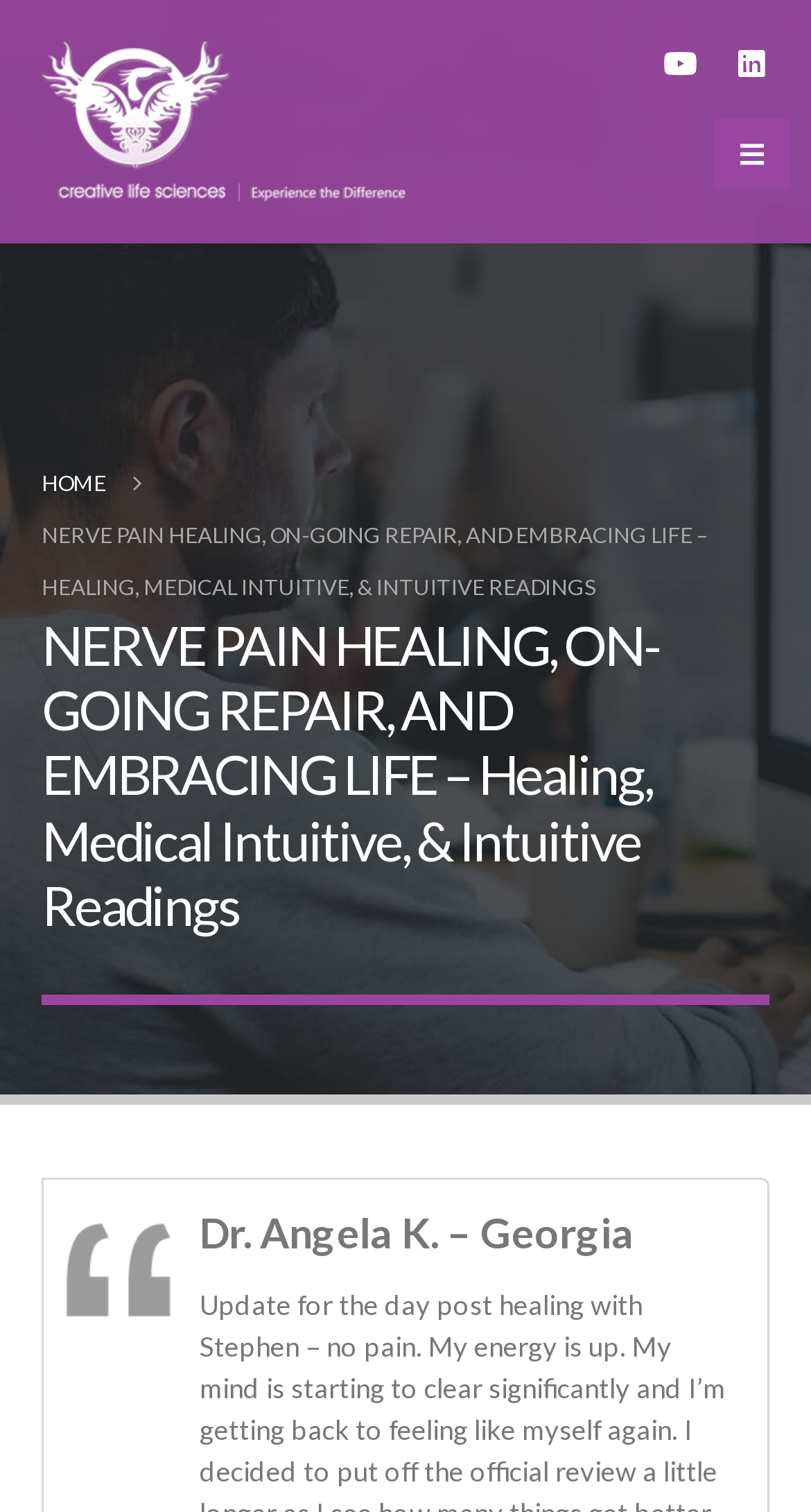Please provide a one-word or phrase answer to the question: 
What is the main topic of the webpage?

Nerve Pain Healing